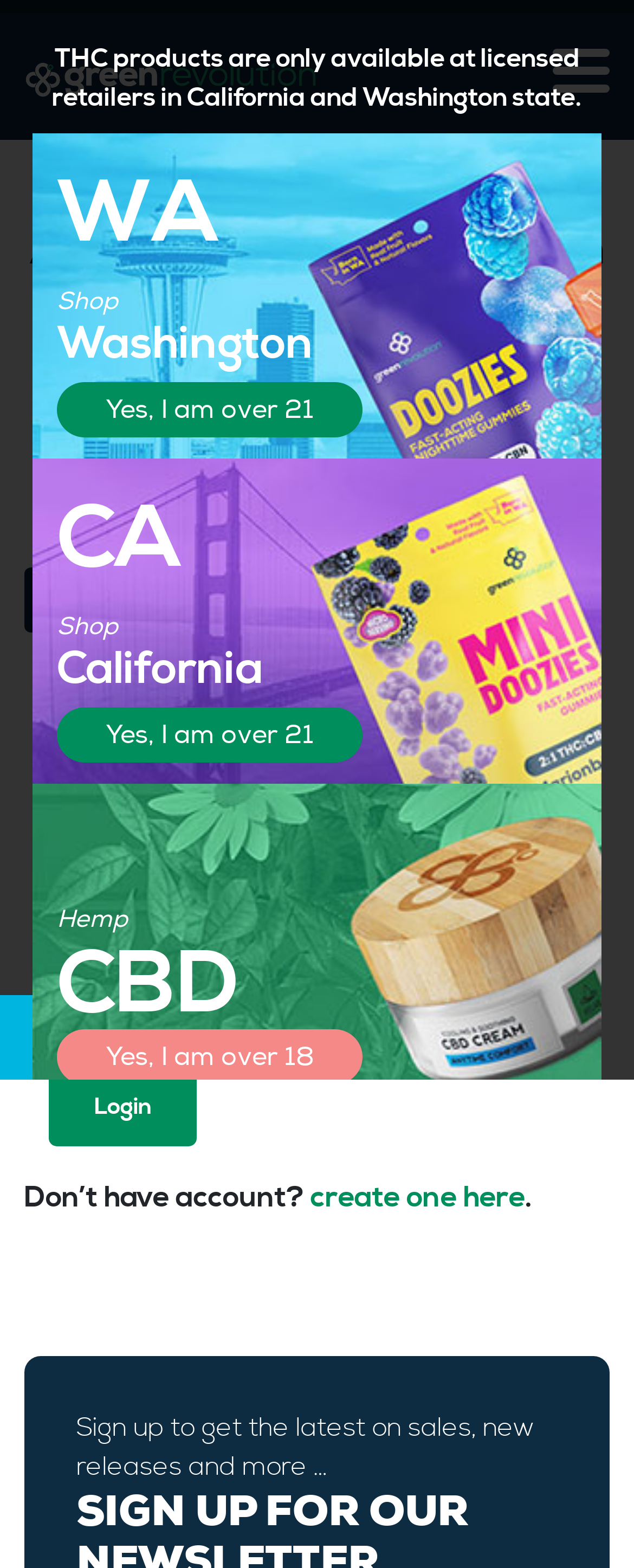Use a single word or phrase to answer the question: 
What is the purpose of the link at the bottom of the page?

To sign up for updates